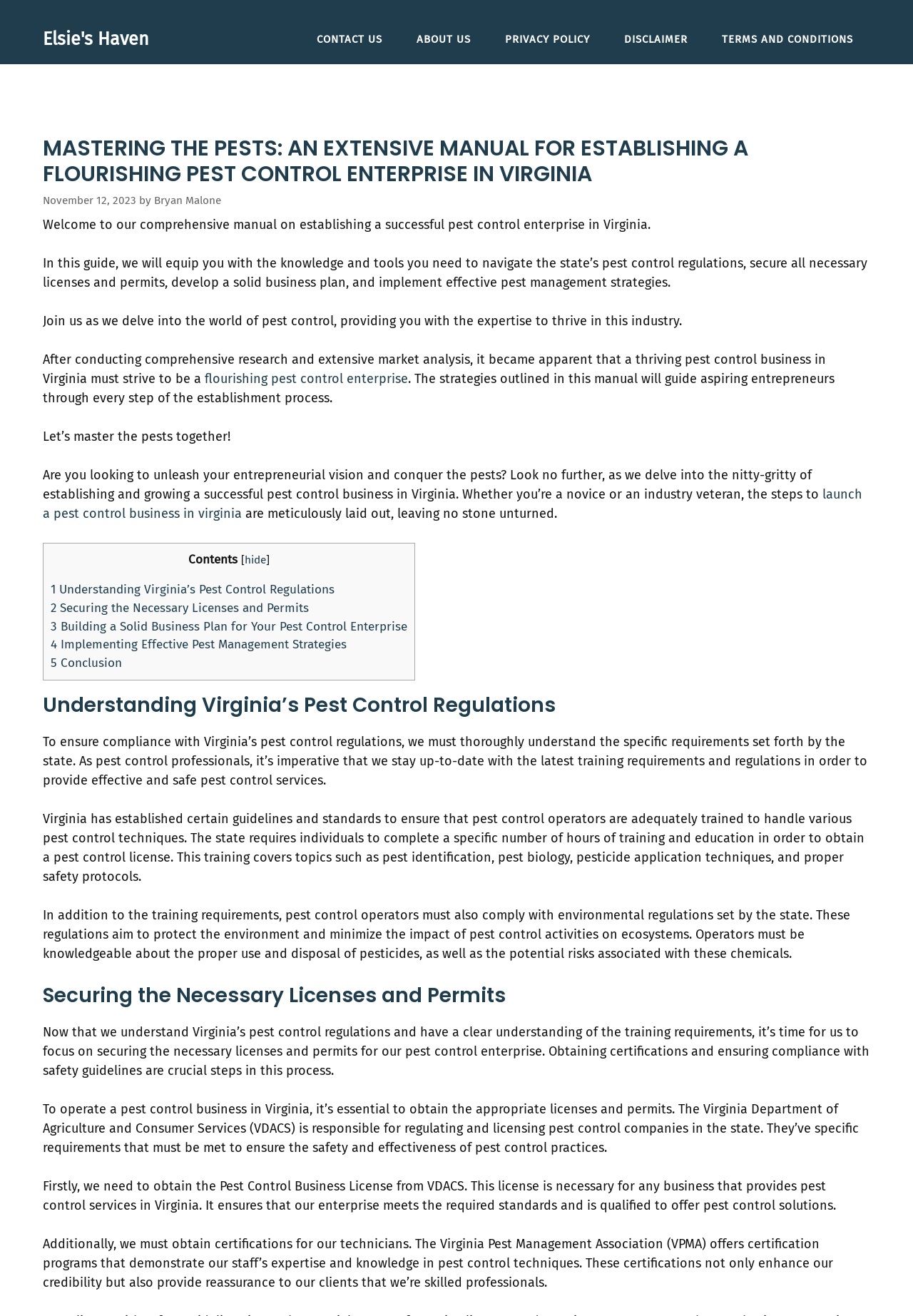Give the bounding box coordinates for the element described as: "Terms and Conditions".

[0.772, 0.024, 0.953, 0.035]